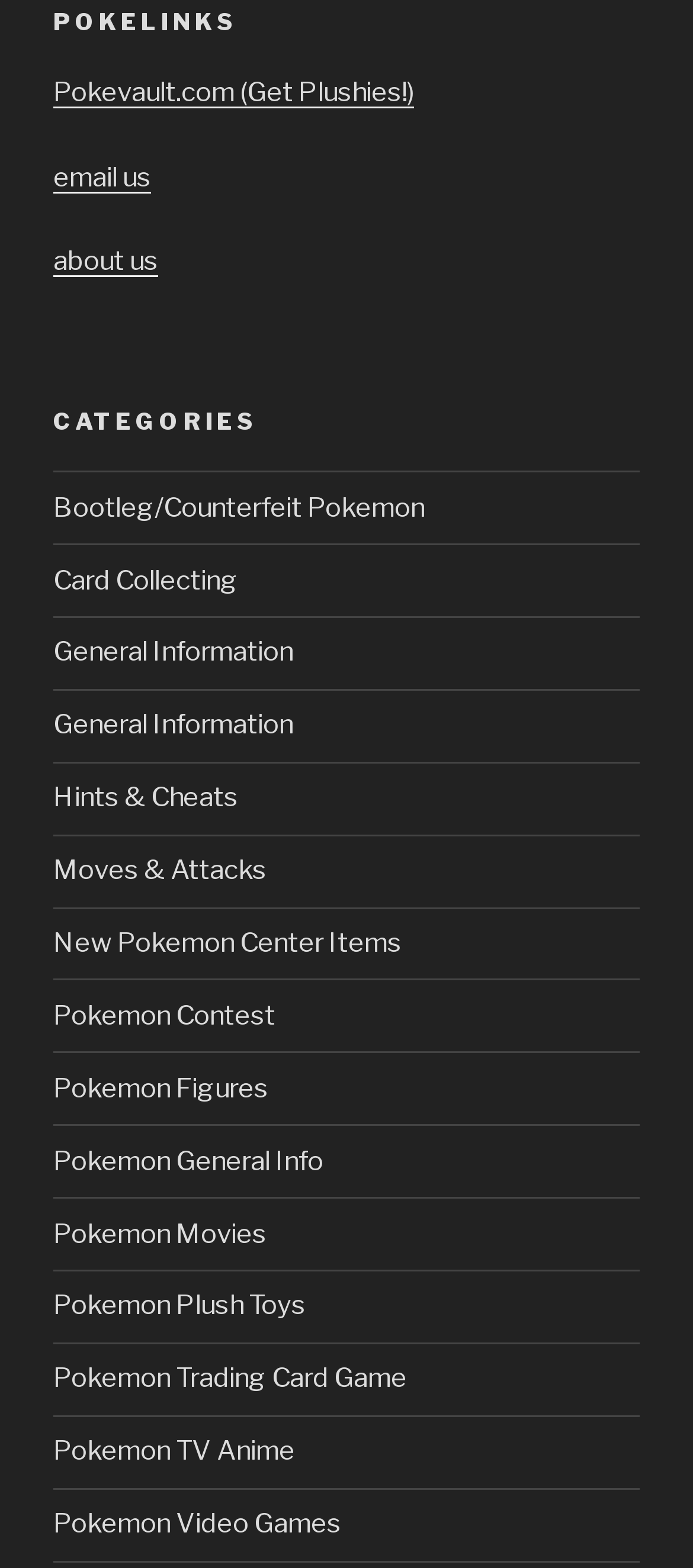How many links are there in the top section?
Refer to the image and provide a thorough answer to the question.

I counted the number of links above the 'CATEGORIES' heading, and there are 3 links: 'Pokevault.com (Get Plushies!)', 'email us', and 'about us'.